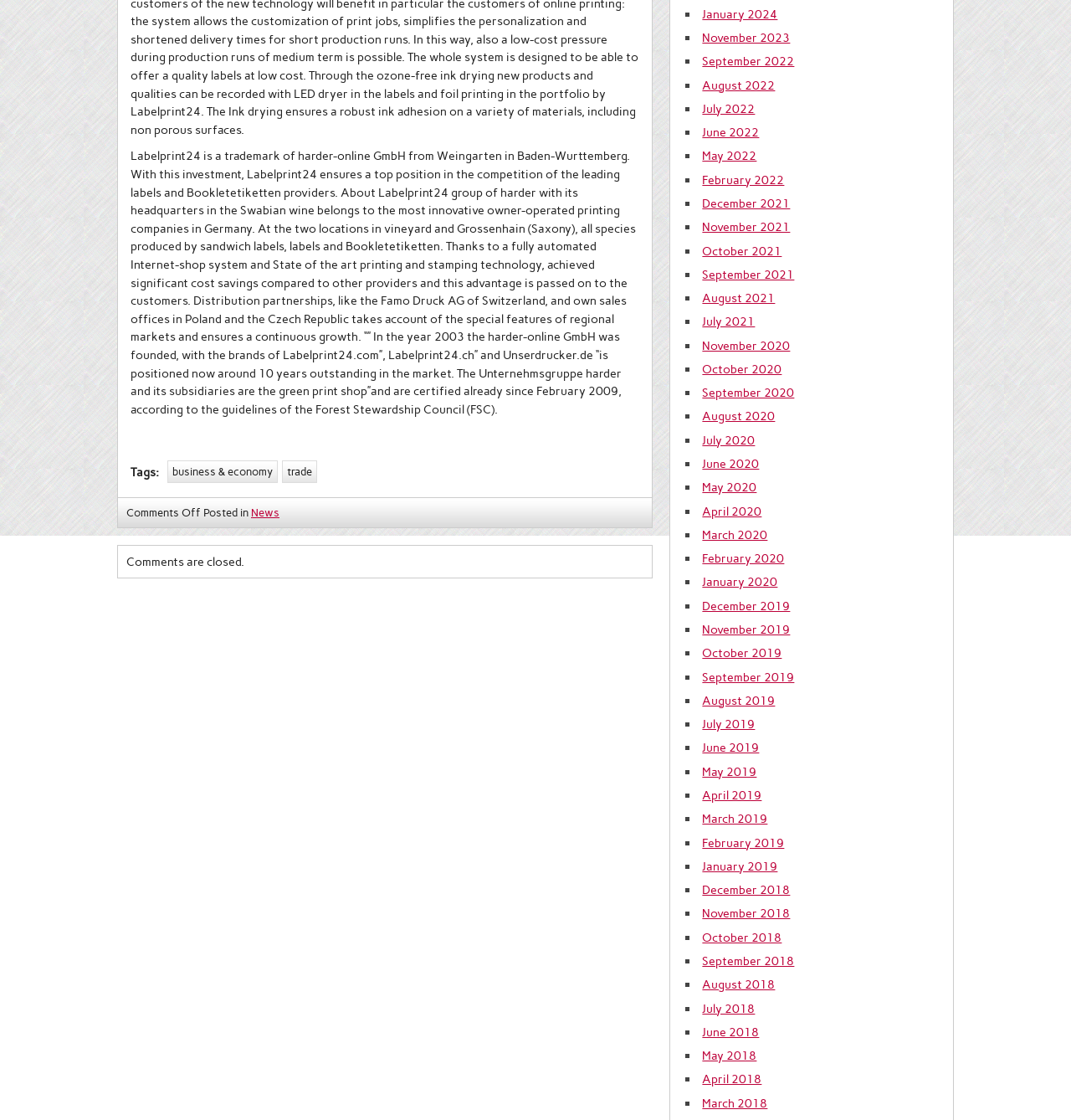Given the element description "December 2018" in the screenshot, predict the bounding box coordinates of that UI element.

[0.656, 0.788, 0.738, 0.801]